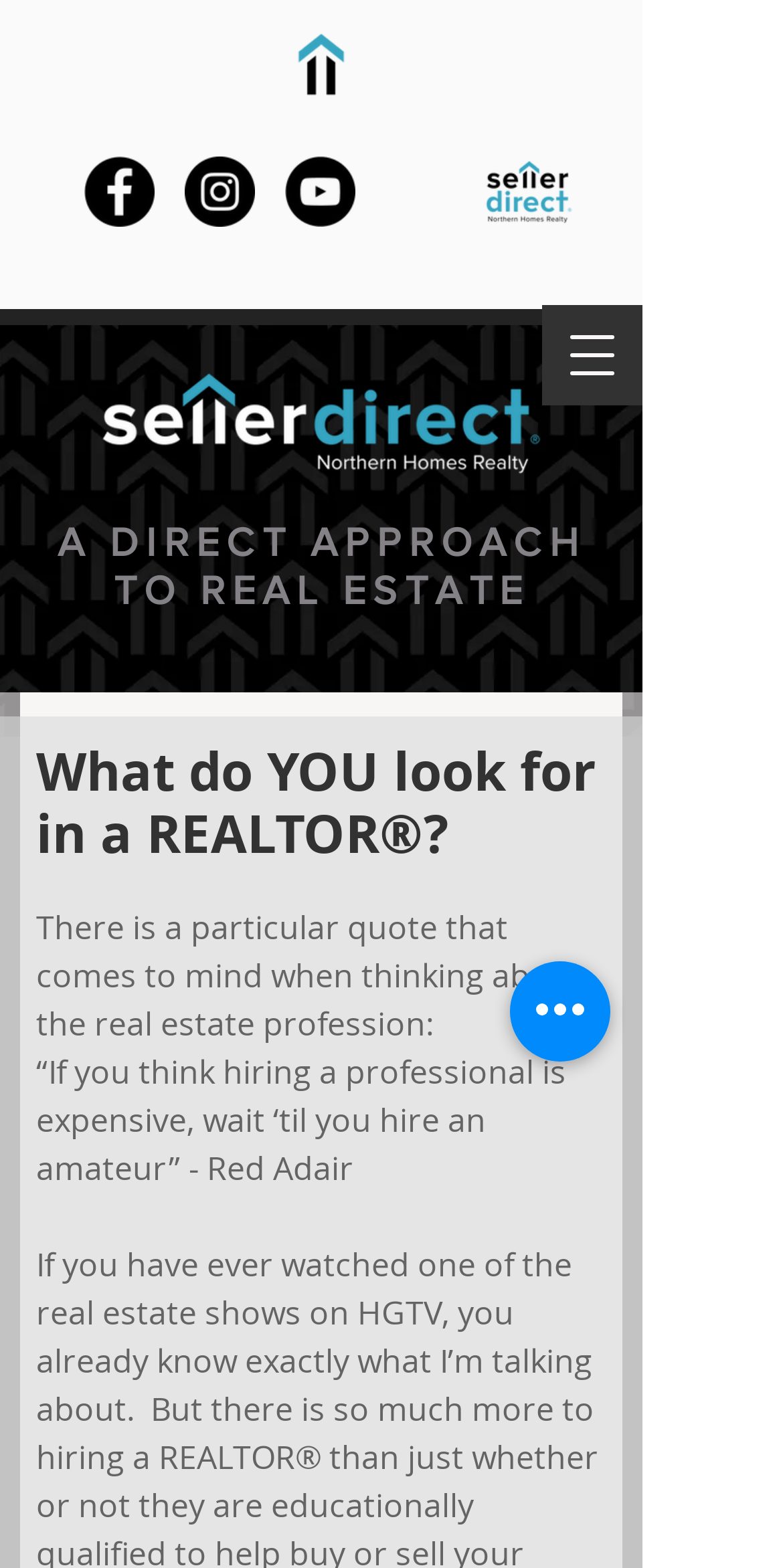Write an extensive caption that covers every aspect of the webpage.

This webpage appears to be a real estate agent's website, with a focus on their professional approach. At the top, there is a social bar with three links to Facebook, Instagram, and YouTube, each represented by a black circle icon. To the right of the social bar, there is a logo image of SellerDirect NHR.

Below the social bar, there is a large image that spans almost the entire width of the page, featuring a black background with white text. Above this image, there is a navigation menu button on the right side.

On the left side of the page, there is a smaller logo image of SellerDirect NHR, and below it, a heading that reads "A DIRECT APPROACH TO REAL ESTATE". This heading is followed by a subheading that asks "What do YOU look for in a REALTOR®?".

Below the subheading, there is a quote about the importance of hiring a professional in the real estate profession, attributed to Red Adair. The quote is presented in a prominent font size and style.

At the bottom right of the page, there is a button labeled "Quick actions". Overall, the webpage has a clean and simple design, with a focus on presenting the real estate agent's professional approach and values.